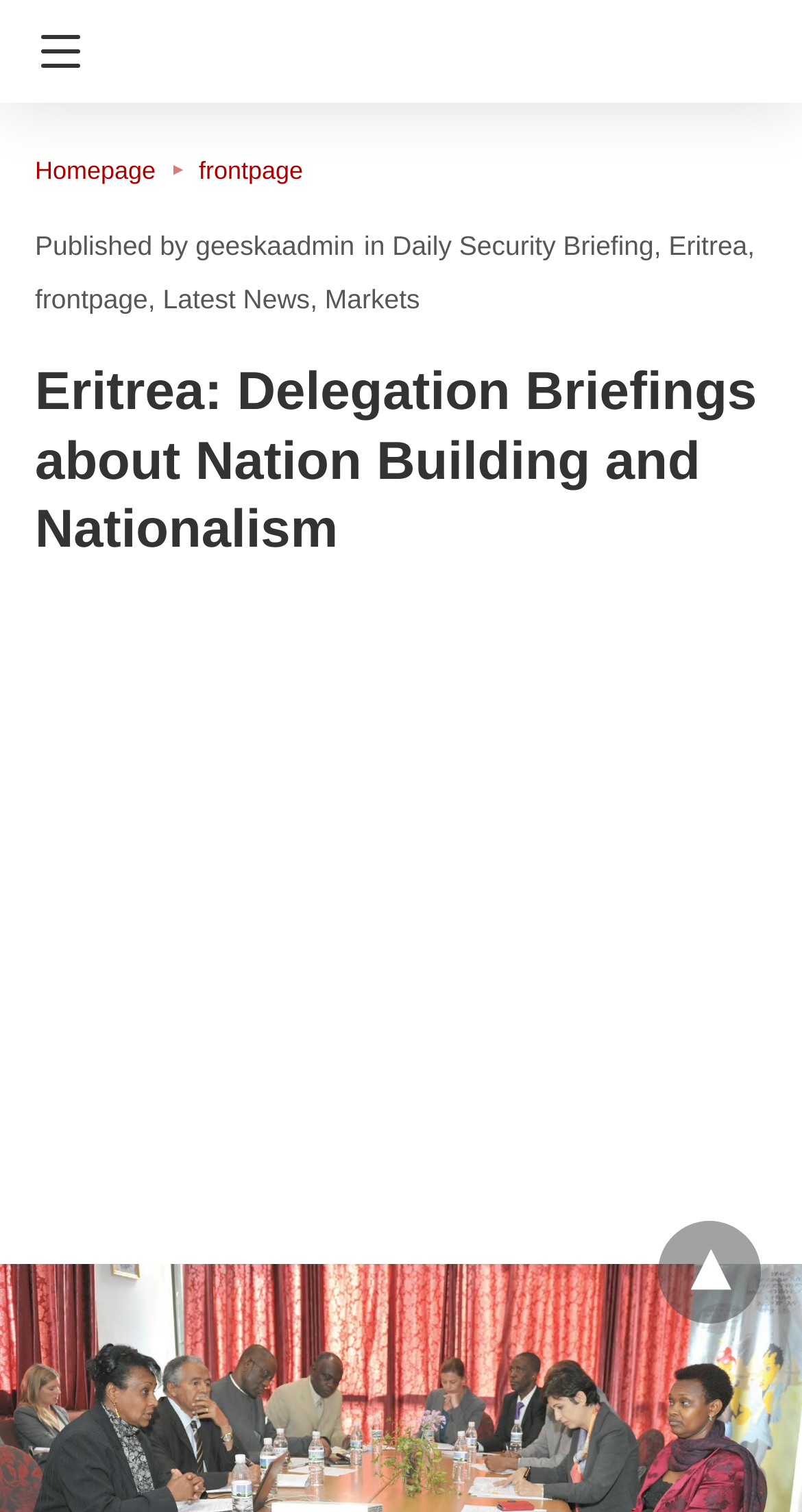Provide the text content of the webpage's main heading.

Eritrea: Delegation Briefings about Nation Building and Nationalism